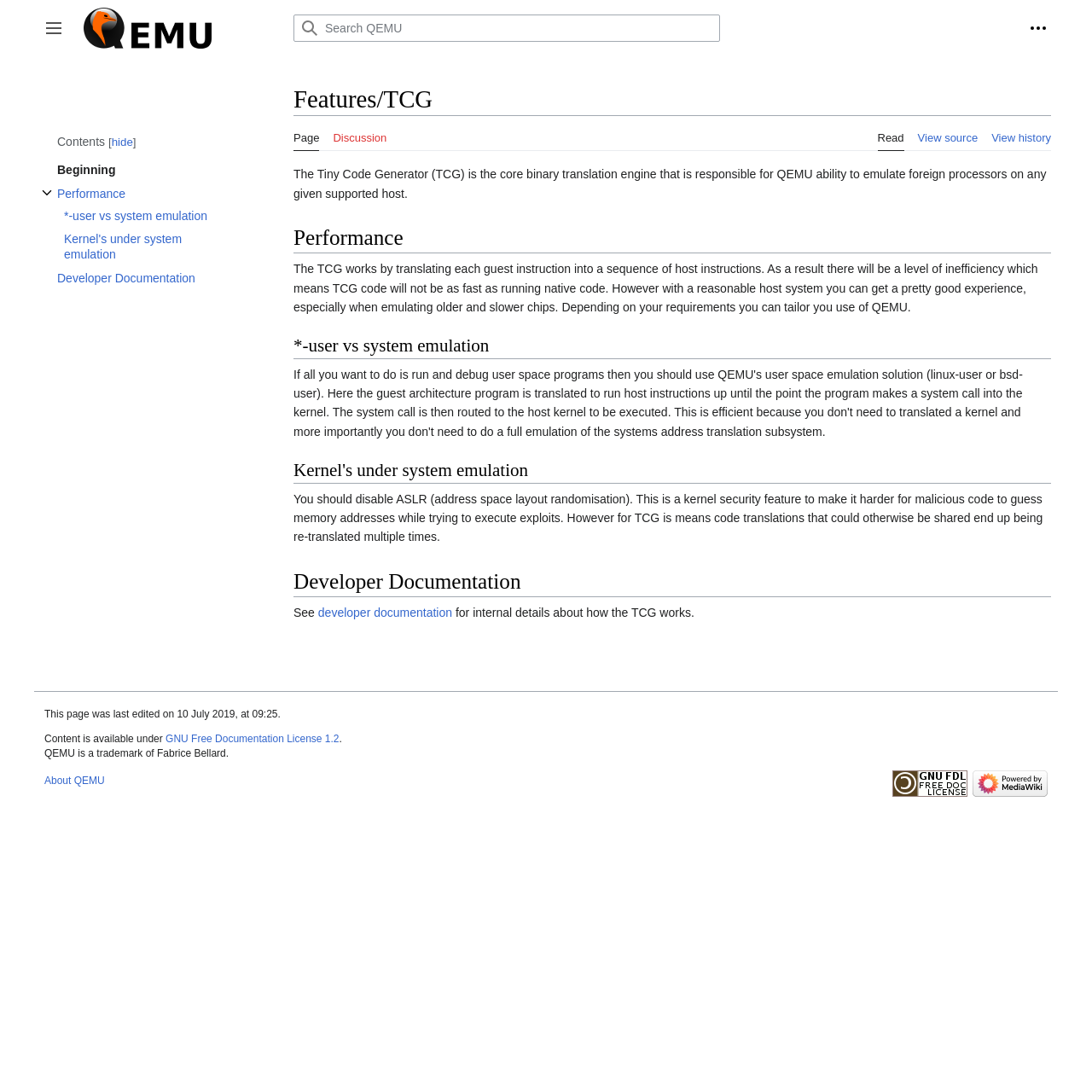Can you specify the bounding box coordinates of the area that needs to be clicked to fulfill the following instruction: "Toggle sidebar"?

[0.031, 0.008, 0.067, 0.044]